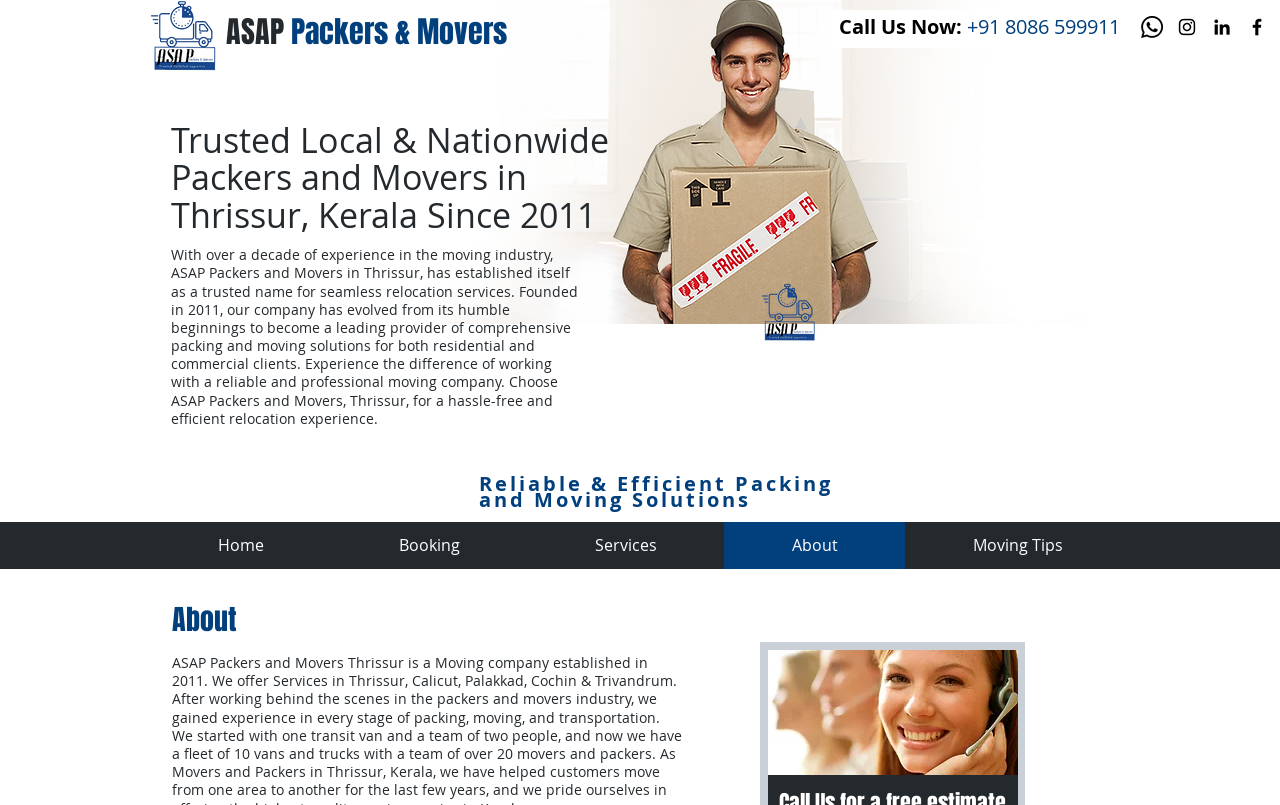What is the phone number to call for relocation services?
From the image, respond using a single word or phrase.

+91 8086 599911